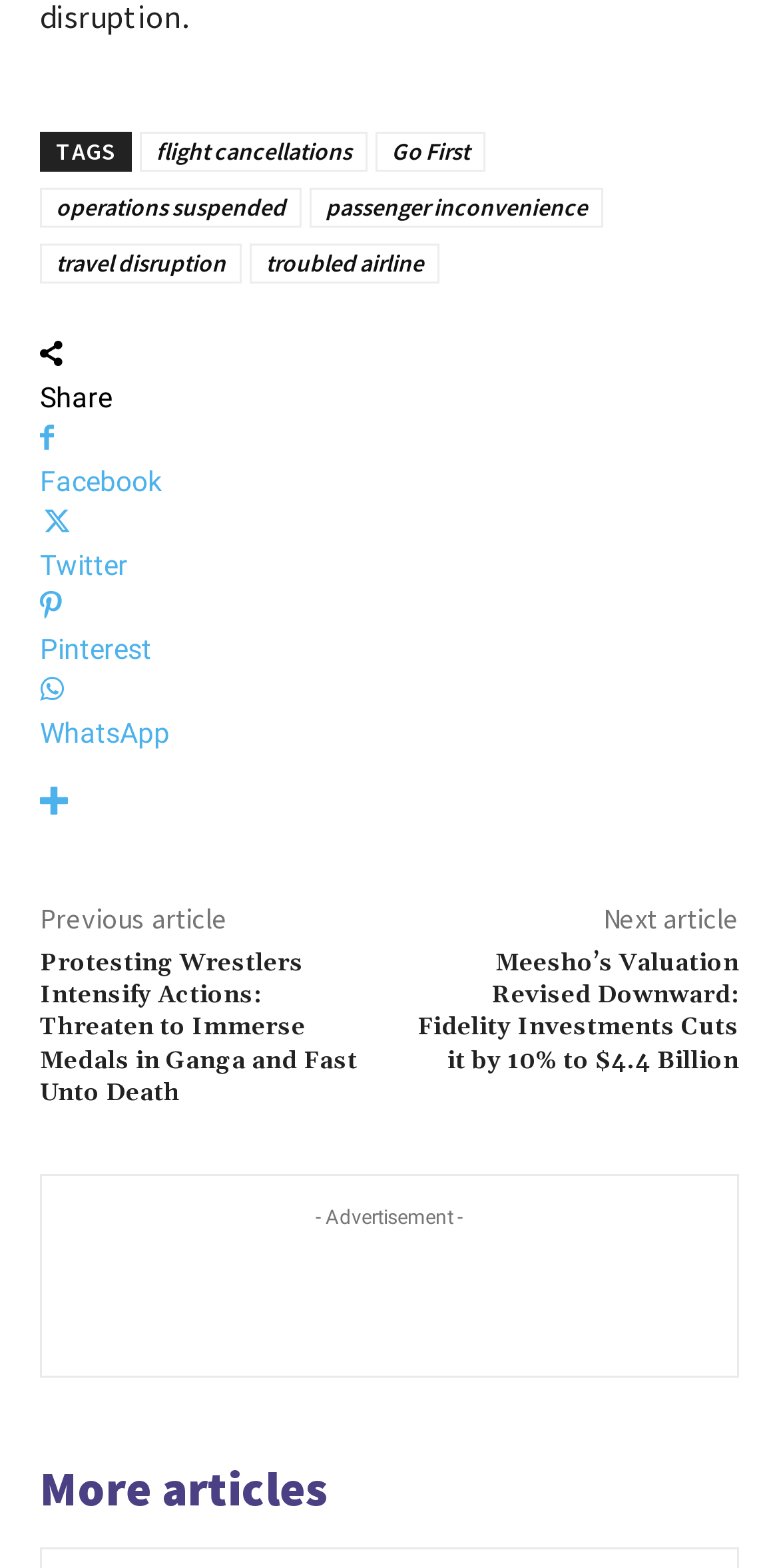Please examine the image and answer the question with a detailed explanation:
What is the category of the article?

Based on the links and text on the webpage, it appears to be a news article webpage, with links to various news articles and categories like 'flight cancellations', 'operations suspended', and 'travel disruption'.